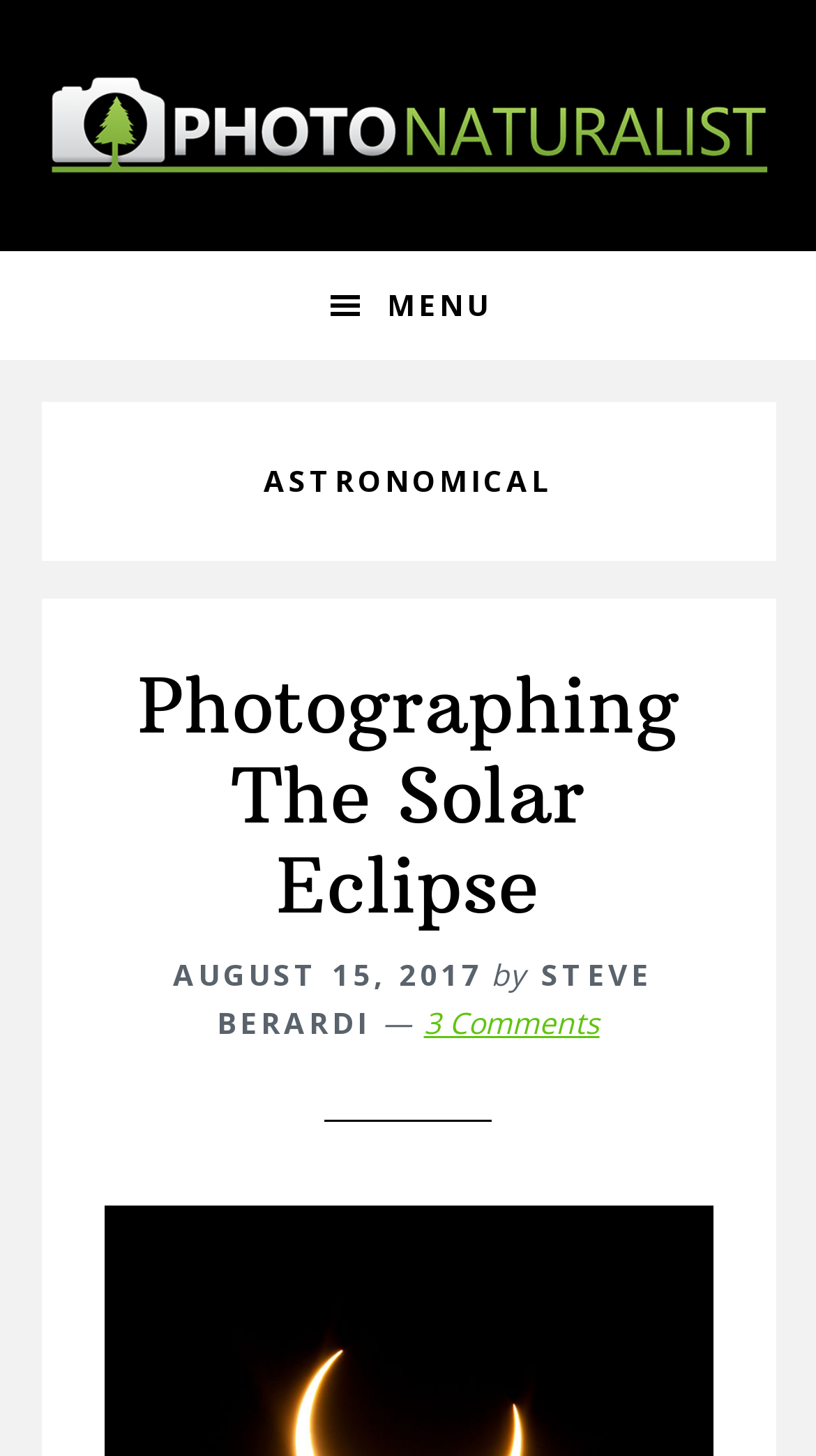How many comments does the article have?
Utilize the information in the image to give a detailed answer to the question.

I found the number of comments by looking at the link with the text '3 Comments' which is a child element of the heading 'ASTRONOMICAL'. This suggests that the article has 3 comments.